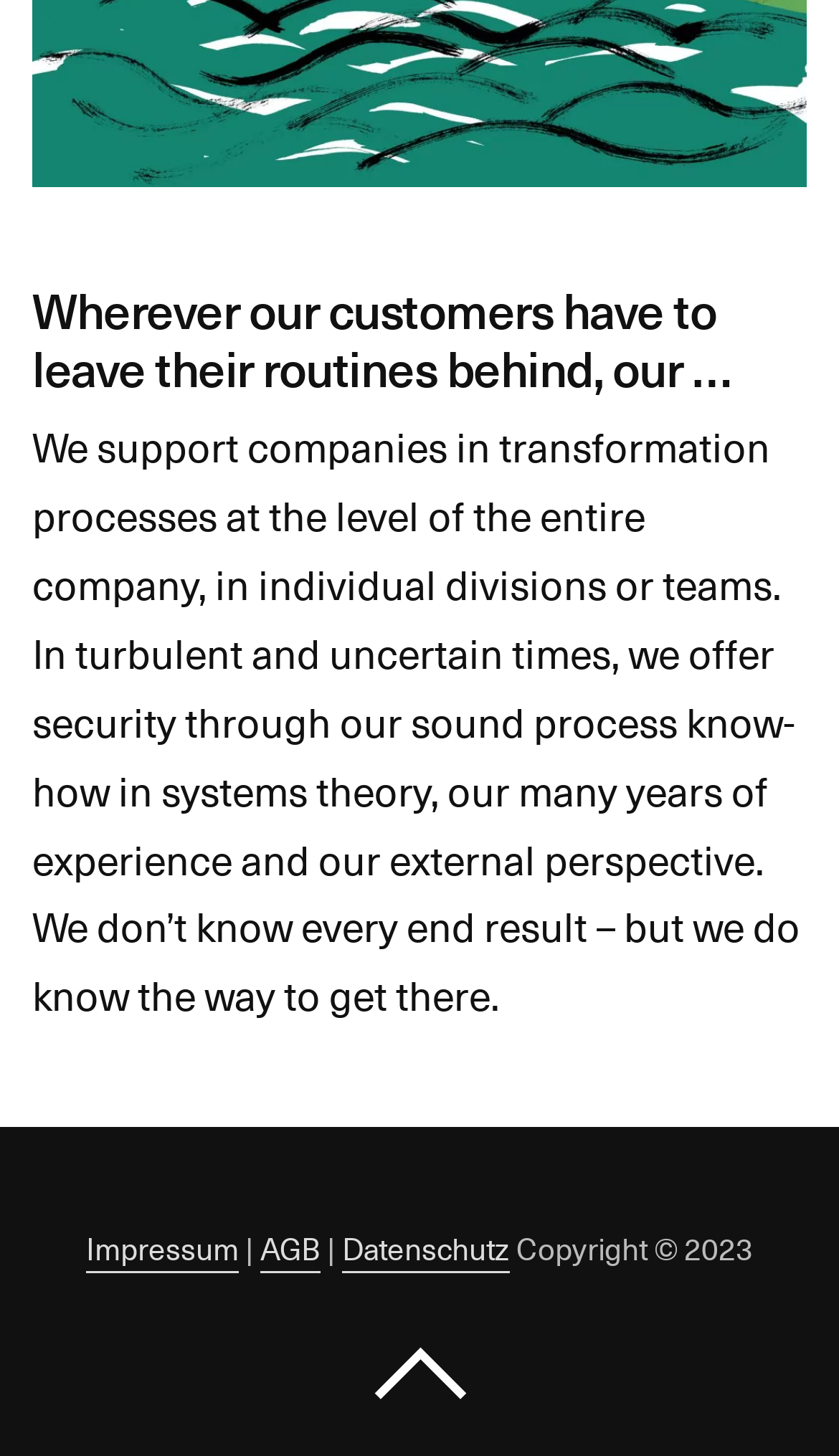Give a one-word or short-phrase answer to the following question: 
What is the purpose of the link 'Back To Top'?

To go back to top